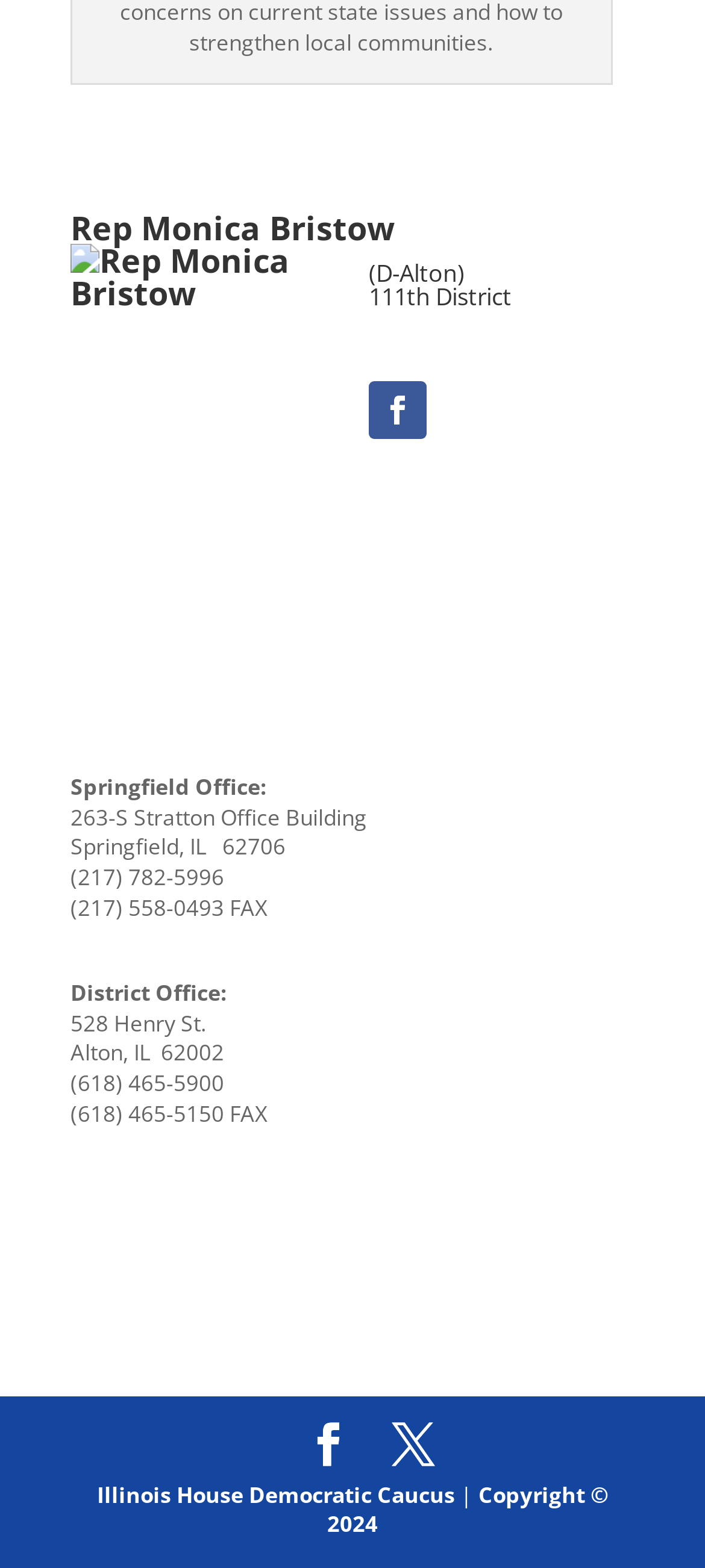What is the representative's name?
Provide a detailed and extensive answer to the question.

The representative's name is obtained from the heading element 'Rep Monica Bristow' at the top of the webpage.